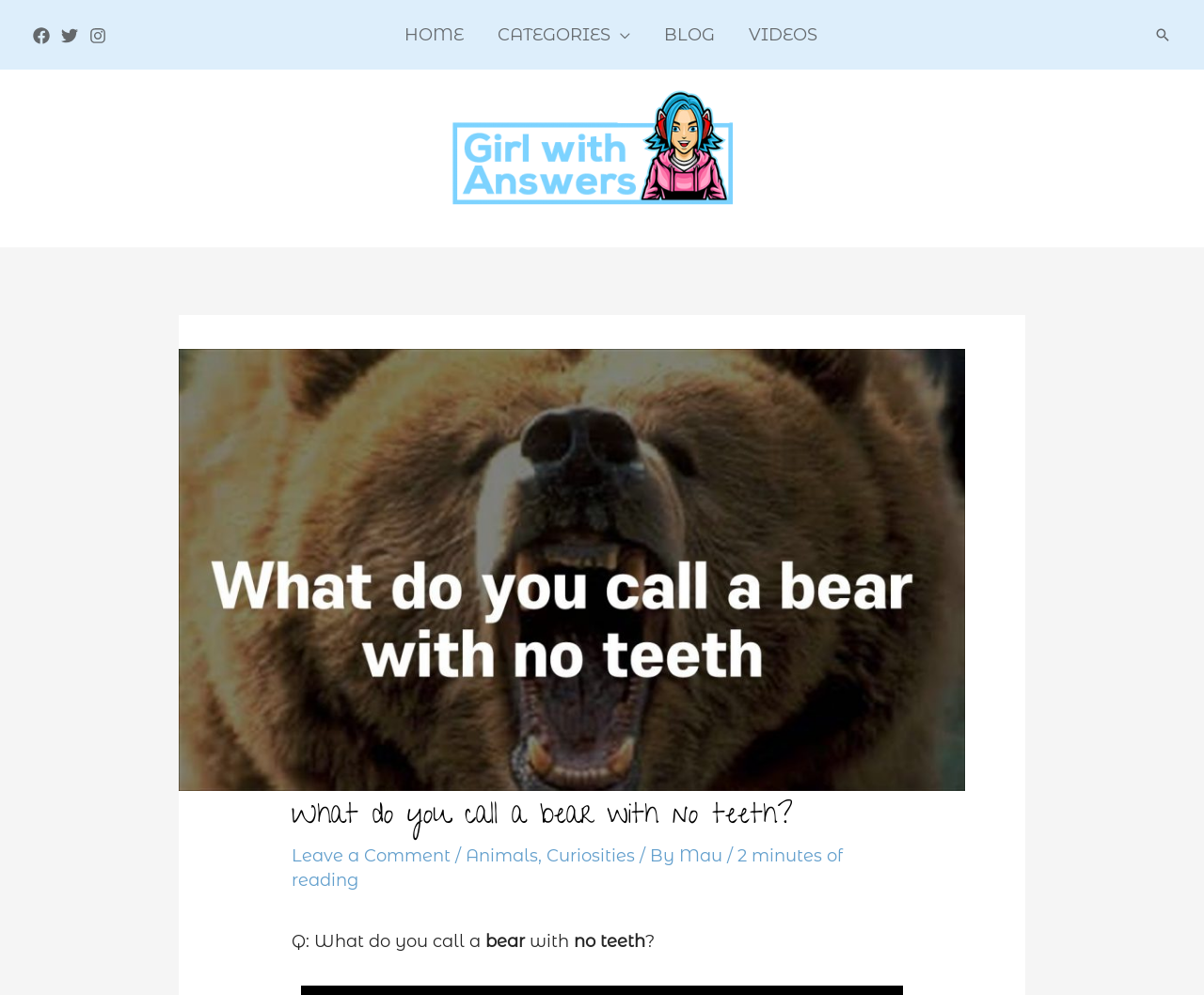Write an exhaustive caption that covers the webpage's main aspects.

This webpage is about a joke or a fun fact, specifically about a bear with no teeth. At the top left corner, there are three social media links, Facebook, Twitter, and Instagram, each accompanied by an image. Below these links, there is a navigation menu with links to HOME, CATEGORIES, BLOG, and VIDEOS. 

On the top right corner, there is a search icon link. Below the navigation menu, there is a large header section with the title "What do you call a bear with no teeth?" in a prominent font. 

Inside the header section, there is a link to leave a comment, followed by a series of links and text describing the categories and author of the post, including Animals, Curiosities, and Mau. There is also a text indicating the reading time, 2 minutes.

The main content of the webpage starts with a question "Q: What do you call a bear with no teeth?" followed by the answer "A: A gummy bear!" which is not explicitly mentioned in the accessibility tree but implied by the meta description. The explanation of the joke or fun fact is likely to be below this question, but the exact content is not provided in the accessibility tree.